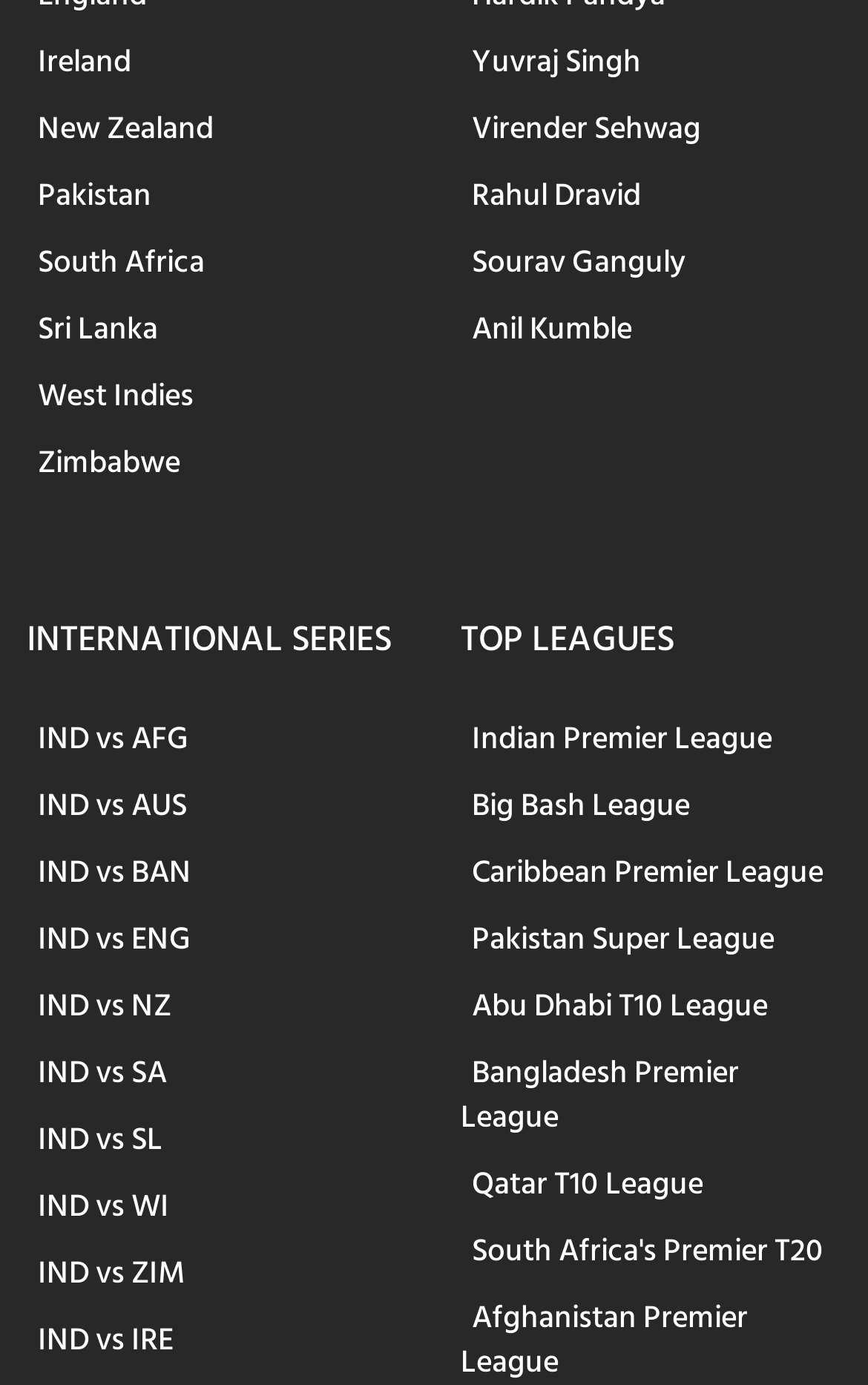Locate the bounding box coordinates of the UI element described by: "IND vs ZIM". The bounding box coordinates should consist of four float numbers between 0 and 1, i.e., [left, top, right, bottom].

[0.031, 0.893, 0.226, 0.946]